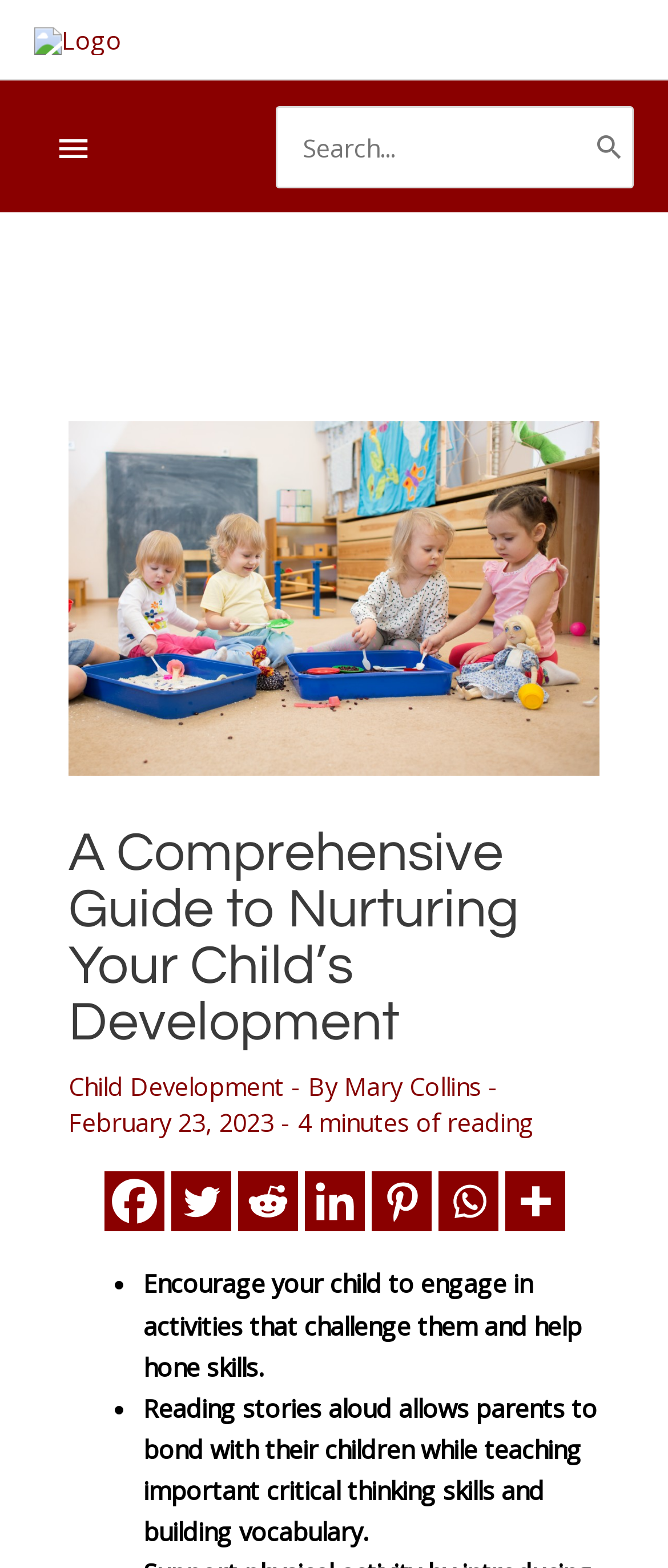Identify the bounding box coordinates of the element to click to follow this instruction: 'Click the logo'. Ensure the coordinates are four float values between 0 and 1, provided as [left, top, right, bottom].

[0.051, 0.013, 0.182, 0.034]